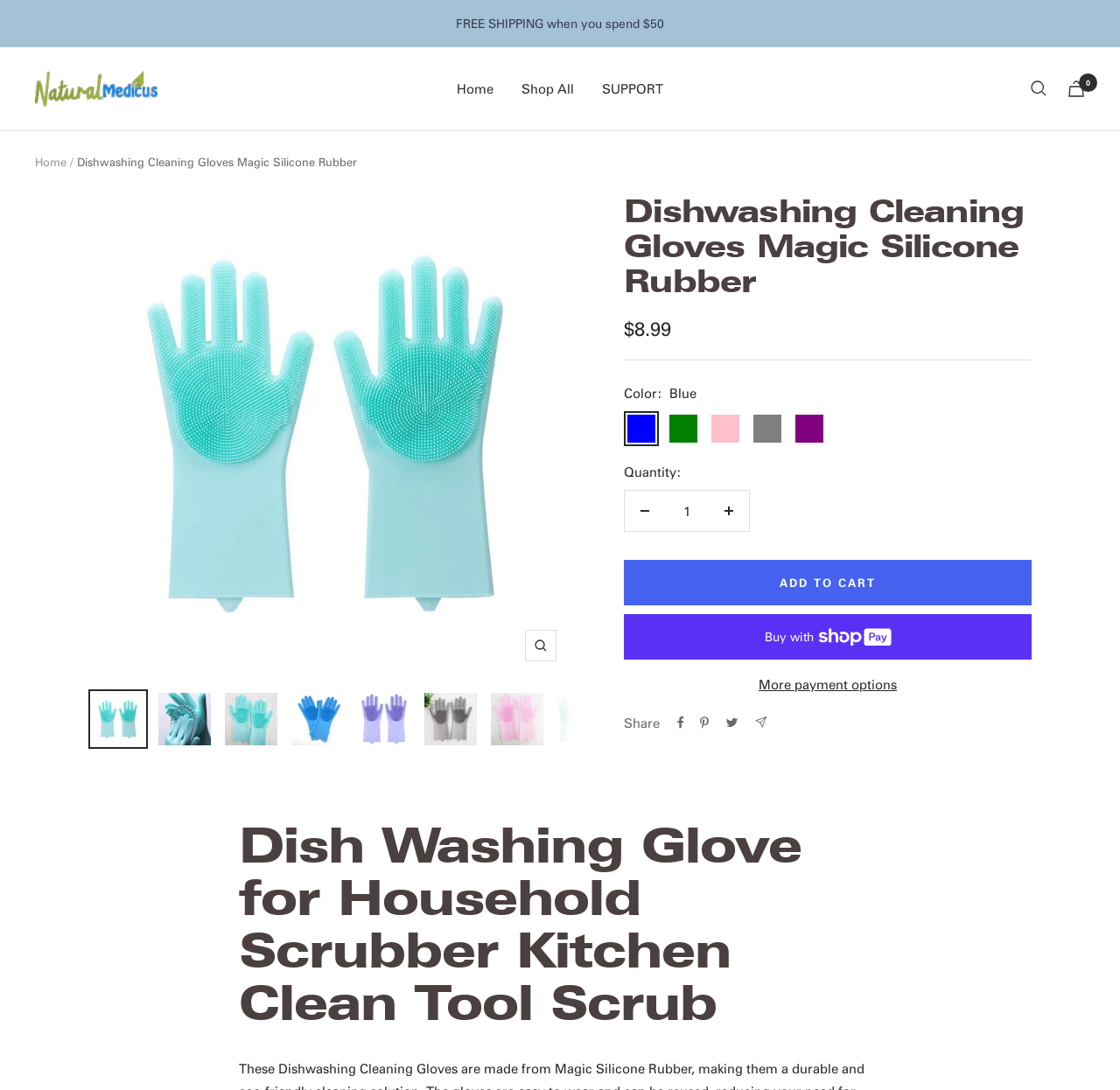Locate the bounding box coordinates of the area where you should click to accomplish the instruction: "Zoom in on the product image".

[0.469, 0.577, 0.497, 0.606]